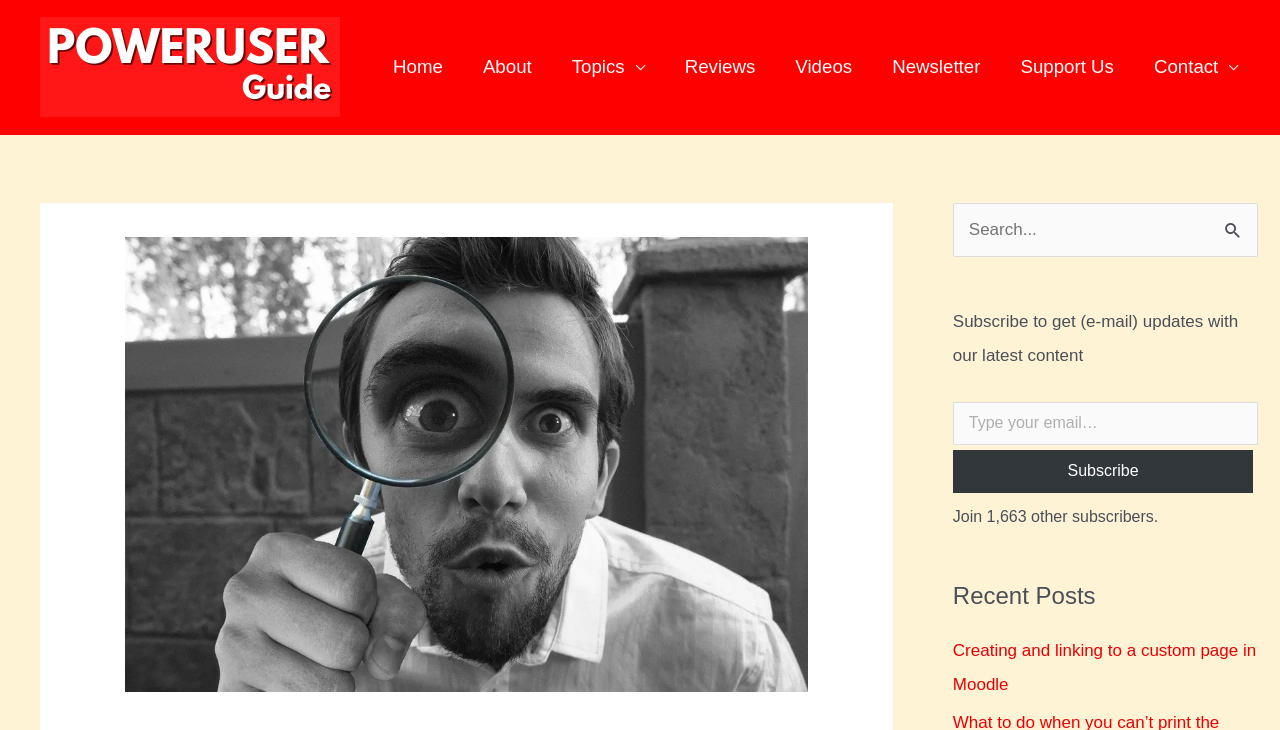Determine the bounding box coordinates for the area that needs to be clicked to fulfill this task: "Click on the PowerUser Guide link". The coordinates must be given as four float numbers between 0 and 1, i.e., [left, top, right, bottom].

[0.031, 0.077, 0.266, 0.103]